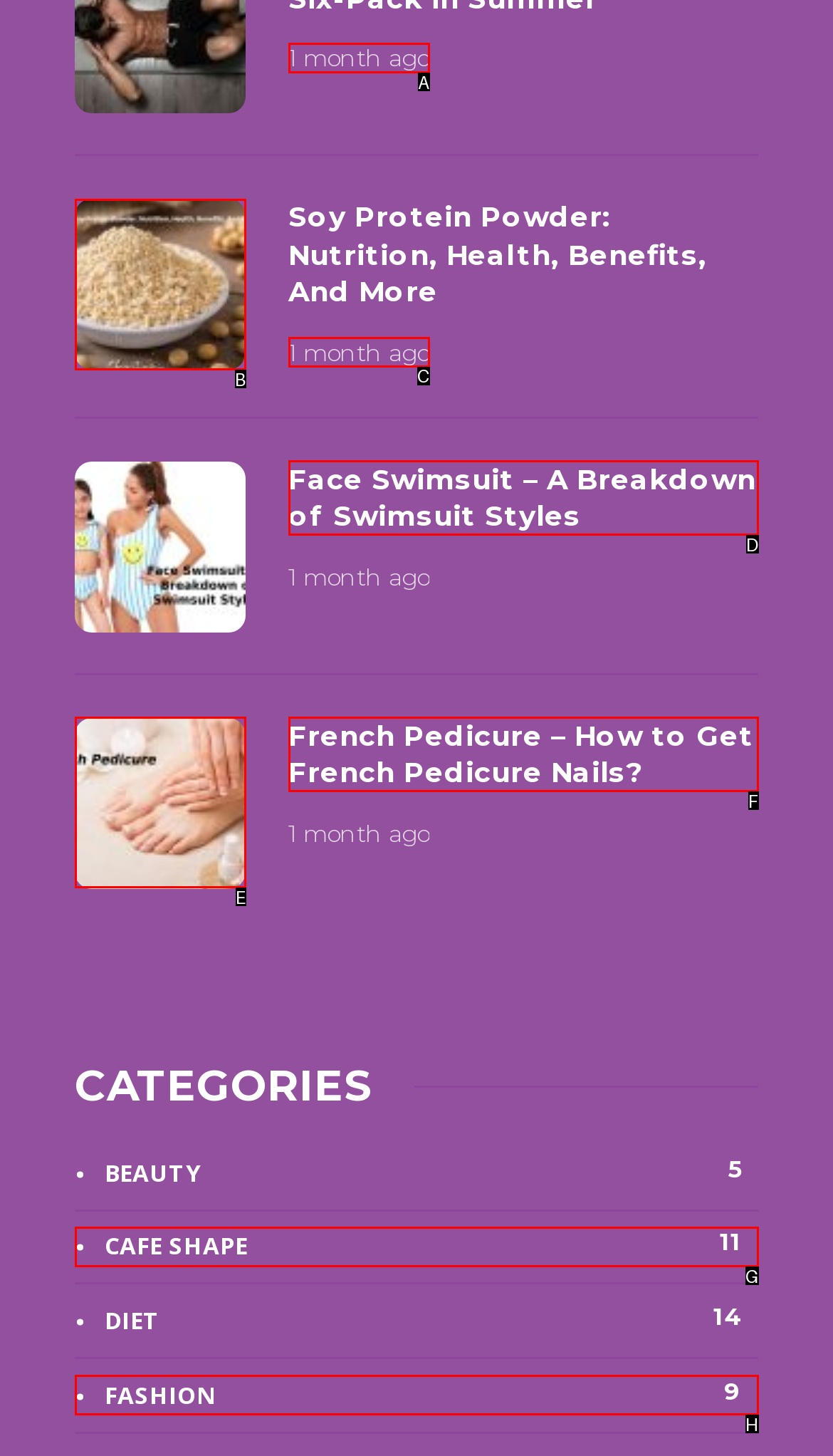Select the HTML element that corresponds to the description: Cafe Shape11. Answer with the letter of the matching option directly from the choices given.

G